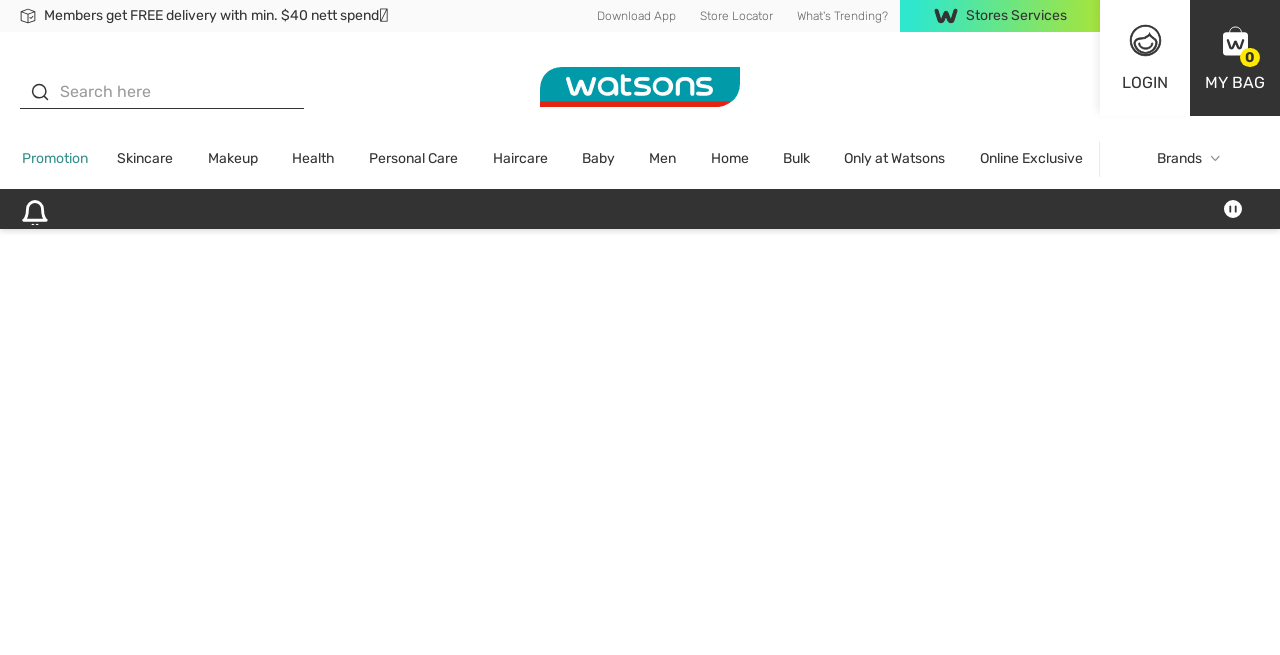Answer the question using only one word or a concise phrase: What is the logo of the website?

Watsons